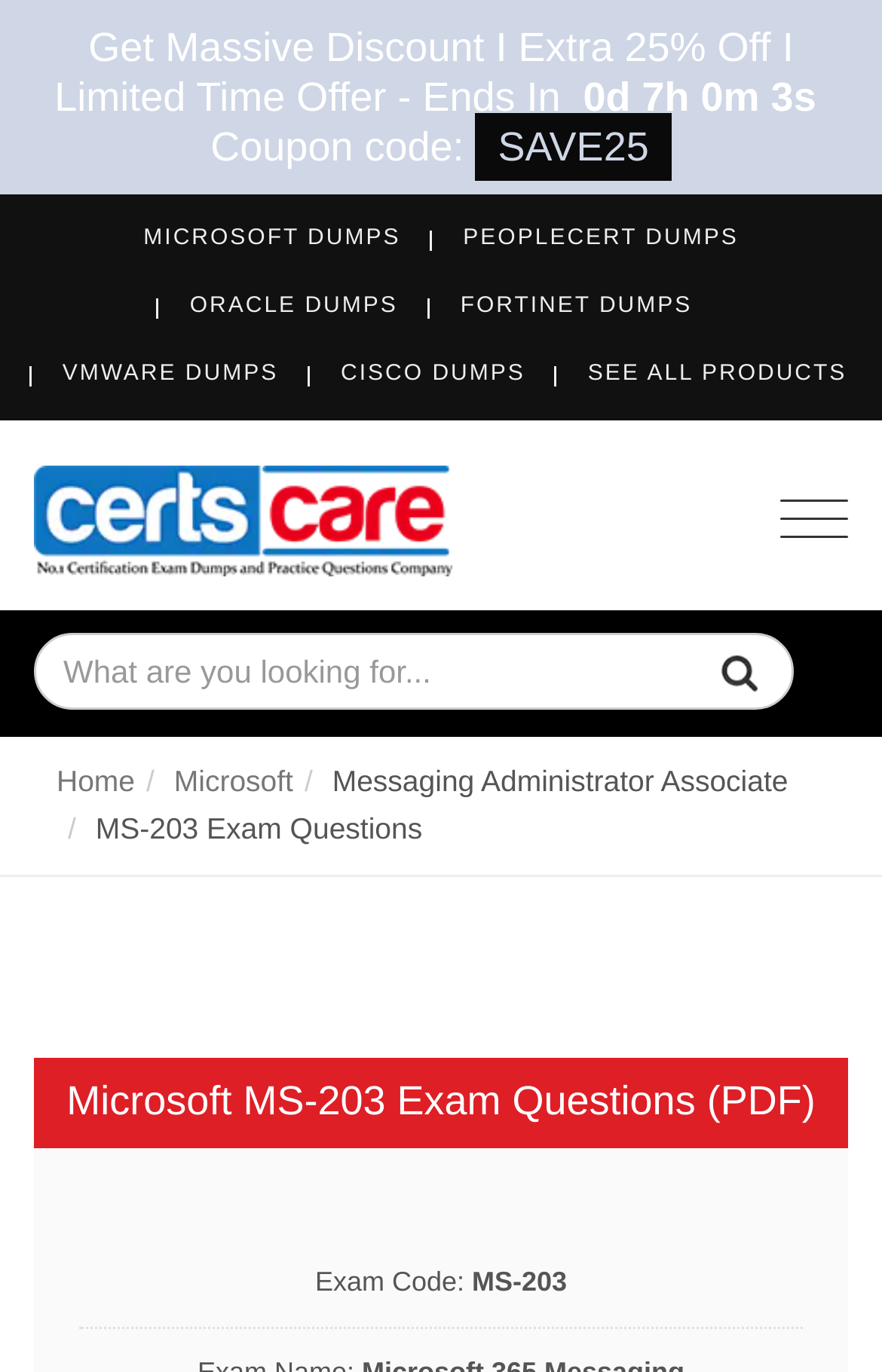Based on the element description: "Toggle navigation", identify the bounding box coordinates for this UI element. The coordinates must be four float numbers between 0 and 1, listed as [left, top, right, bottom].

[0.885, 0.349, 0.962, 0.407]